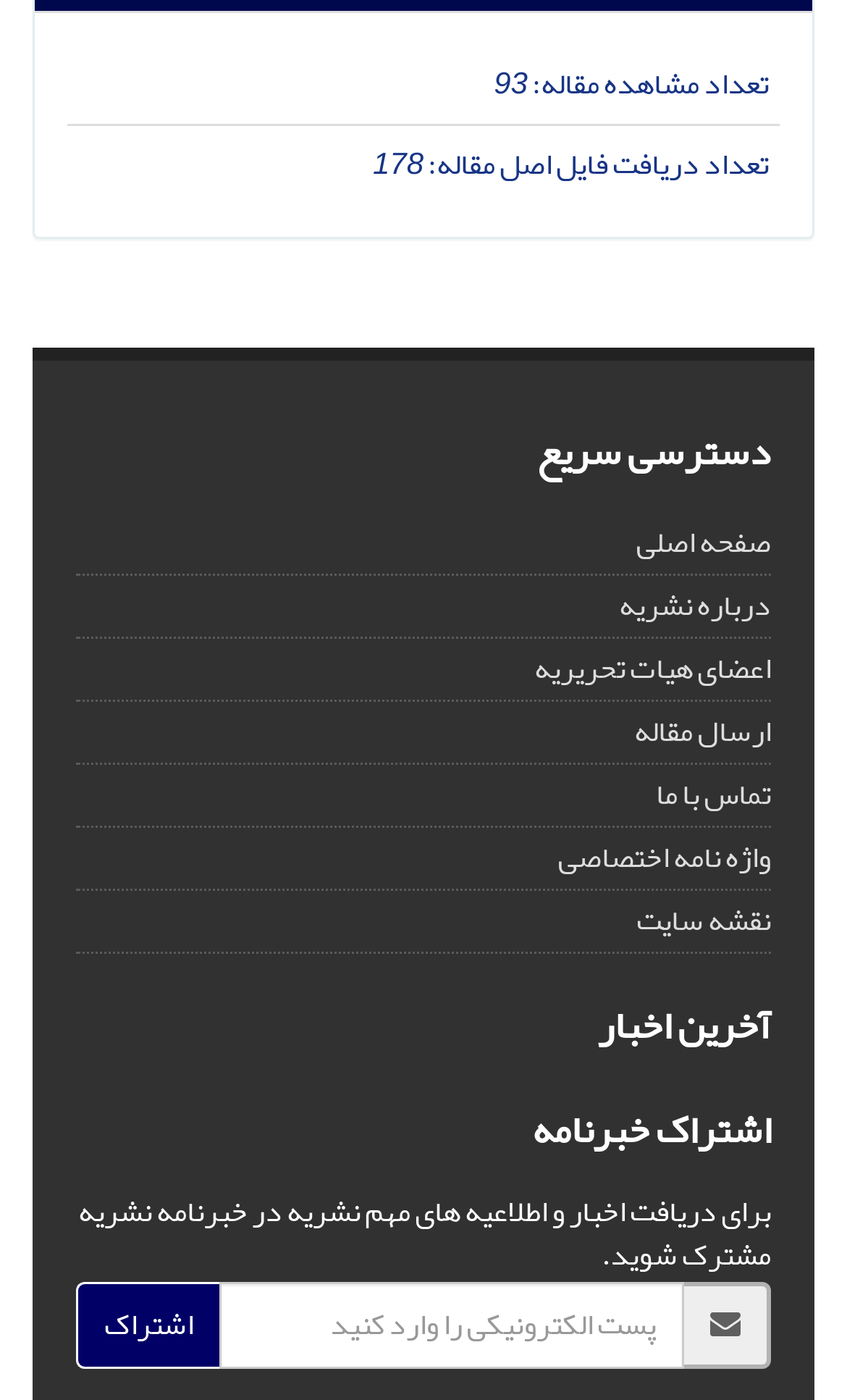Pinpoint the bounding box coordinates of the area that should be clicked to complete the following instruction: "click on the 'صفحه اصلی' link". The coordinates must be given as four float numbers between 0 and 1, i.e., [left, top, right, bottom].

[0.751, 0.367, 0.91, 0.409]